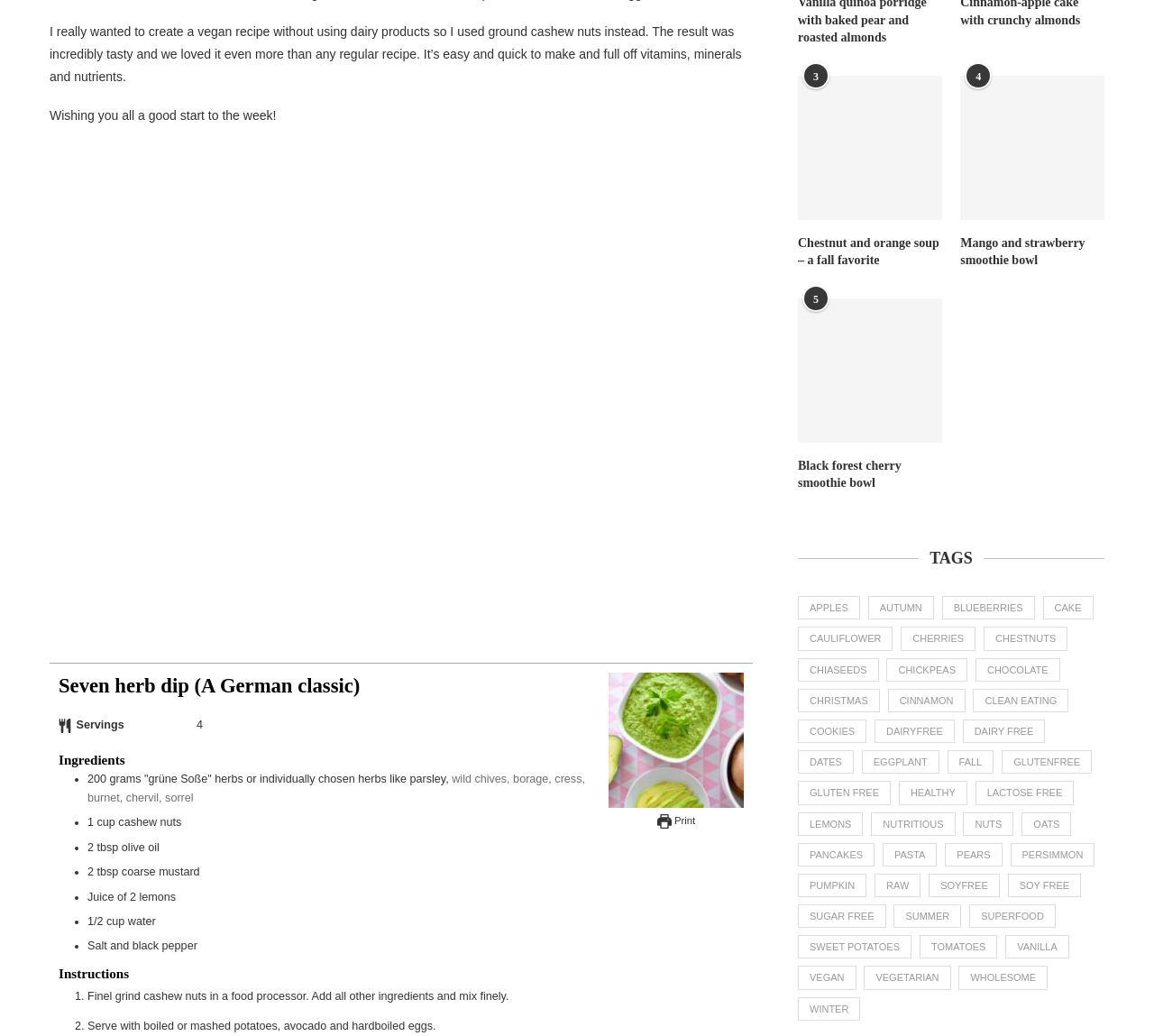Please identify the bounding box coordinates of the element's region that I should click in order to complete the following instruction: "Read the 'Seven herb dip (A German classic)' recipe". The bounding box coordinates consist of four float numbers between 0 and 1, i.e., [left, top, right, bottom].

[0.051, 0.649, 0.645, 0.674]